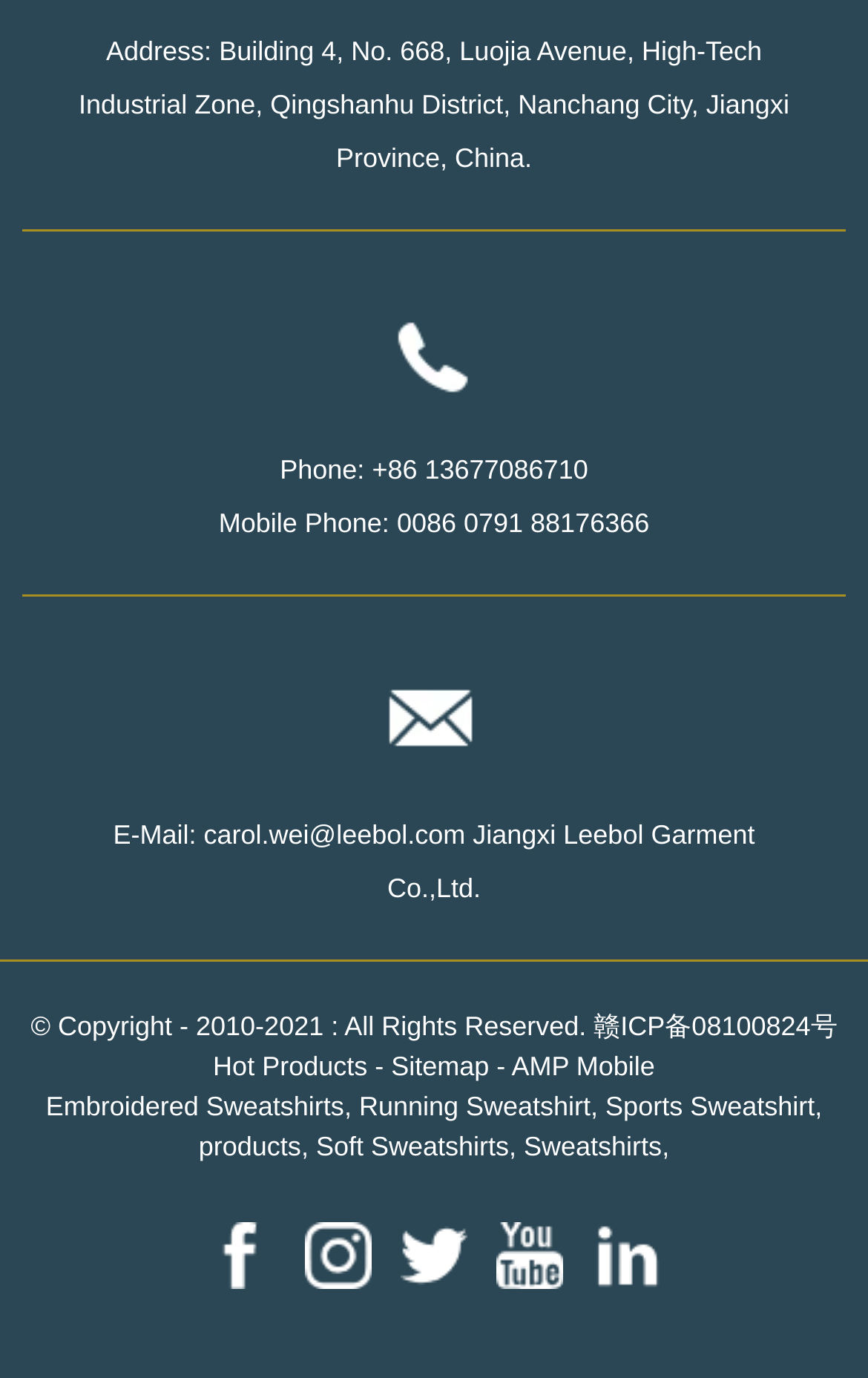Pinpoint the bounding box coordinates of the area that should be clicked to complete the following instruction: "visit the 'GALICIA' page". The coordinates must be given as four float numbers between 0 and 1, i.e., [left, top, right, bottom].

None